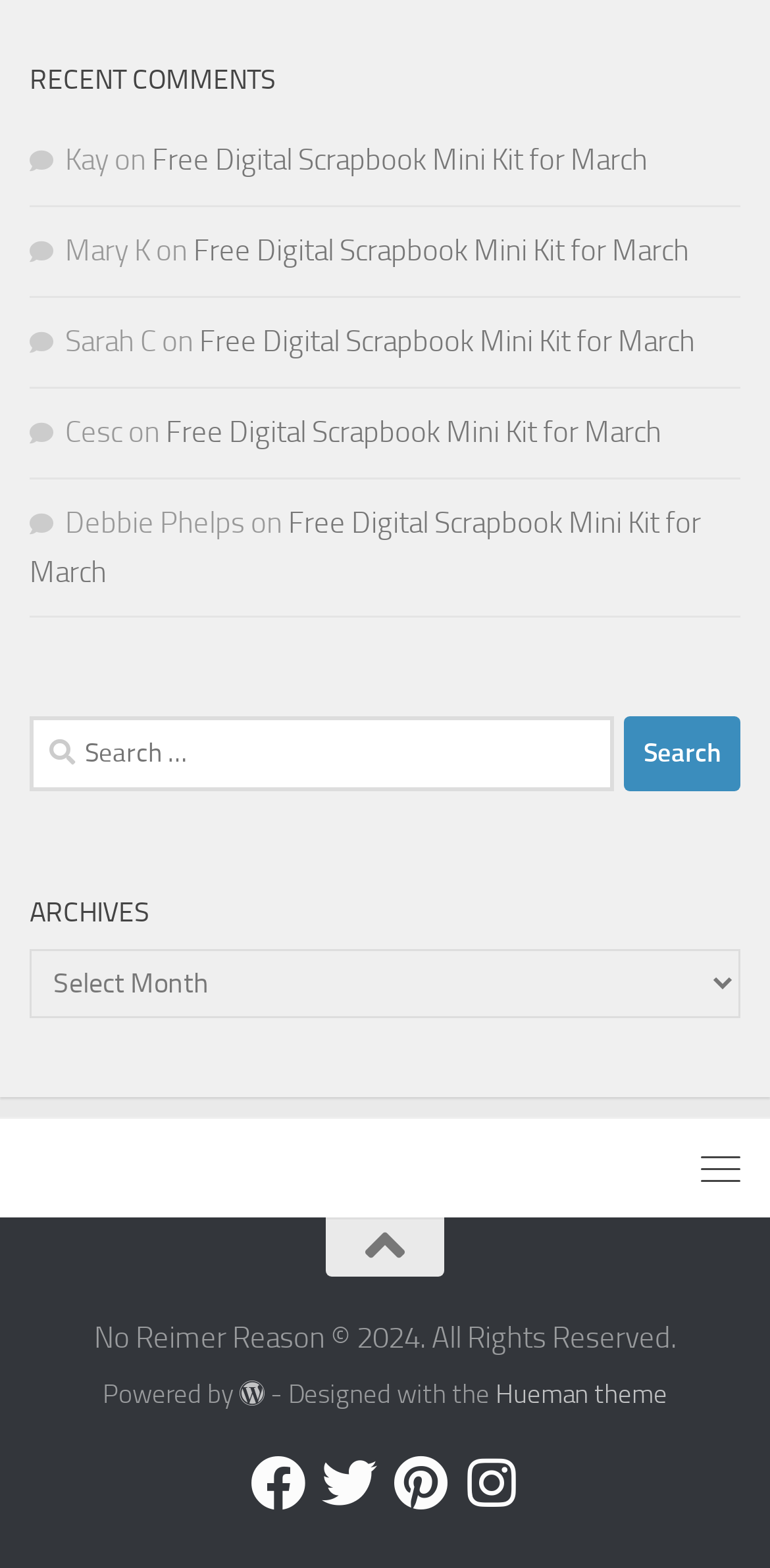Determine the bounding box coordinates for the area that should be clicked to carry out the following instruction: "View recent comments".

[0.038, 0.036, 0.962, 0.066]